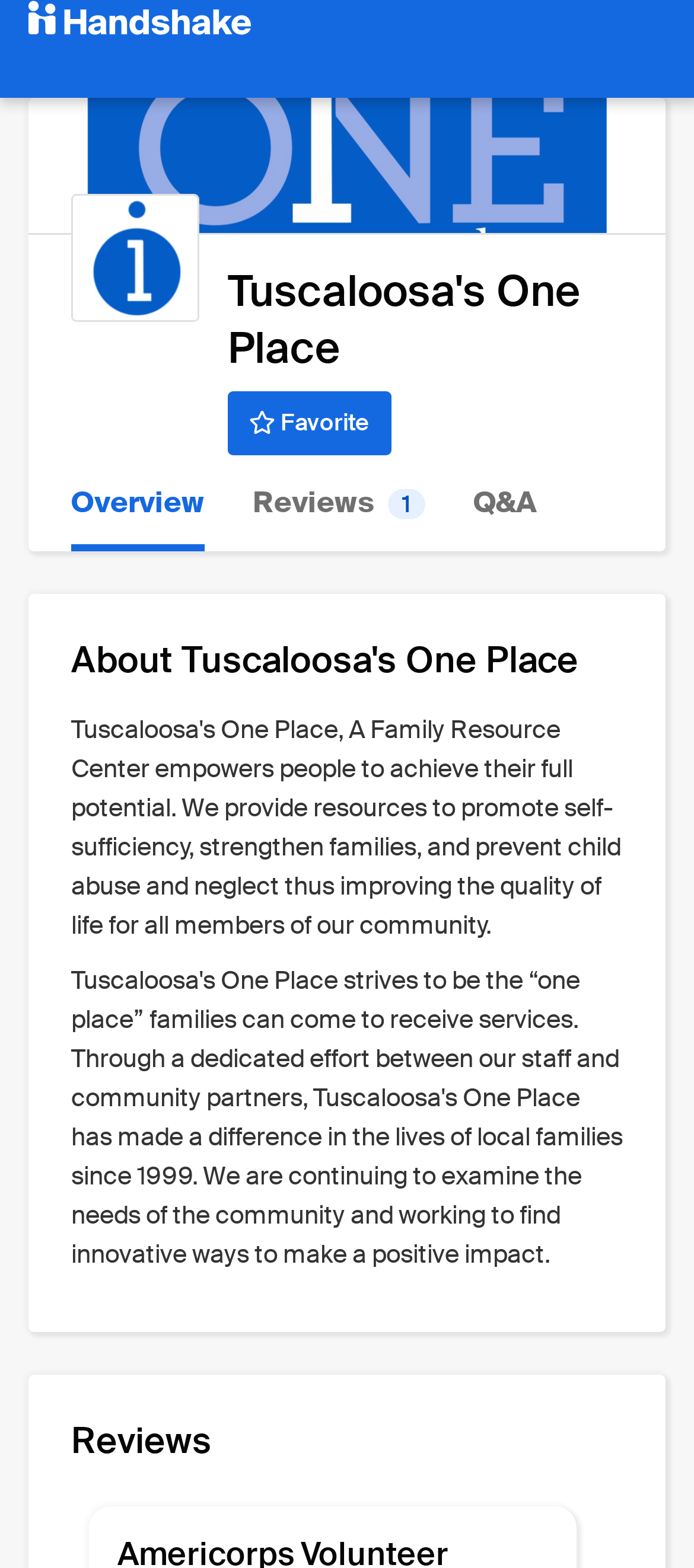Extract the main title from the webpage and generate its text.

Tuscaloosa's One Place